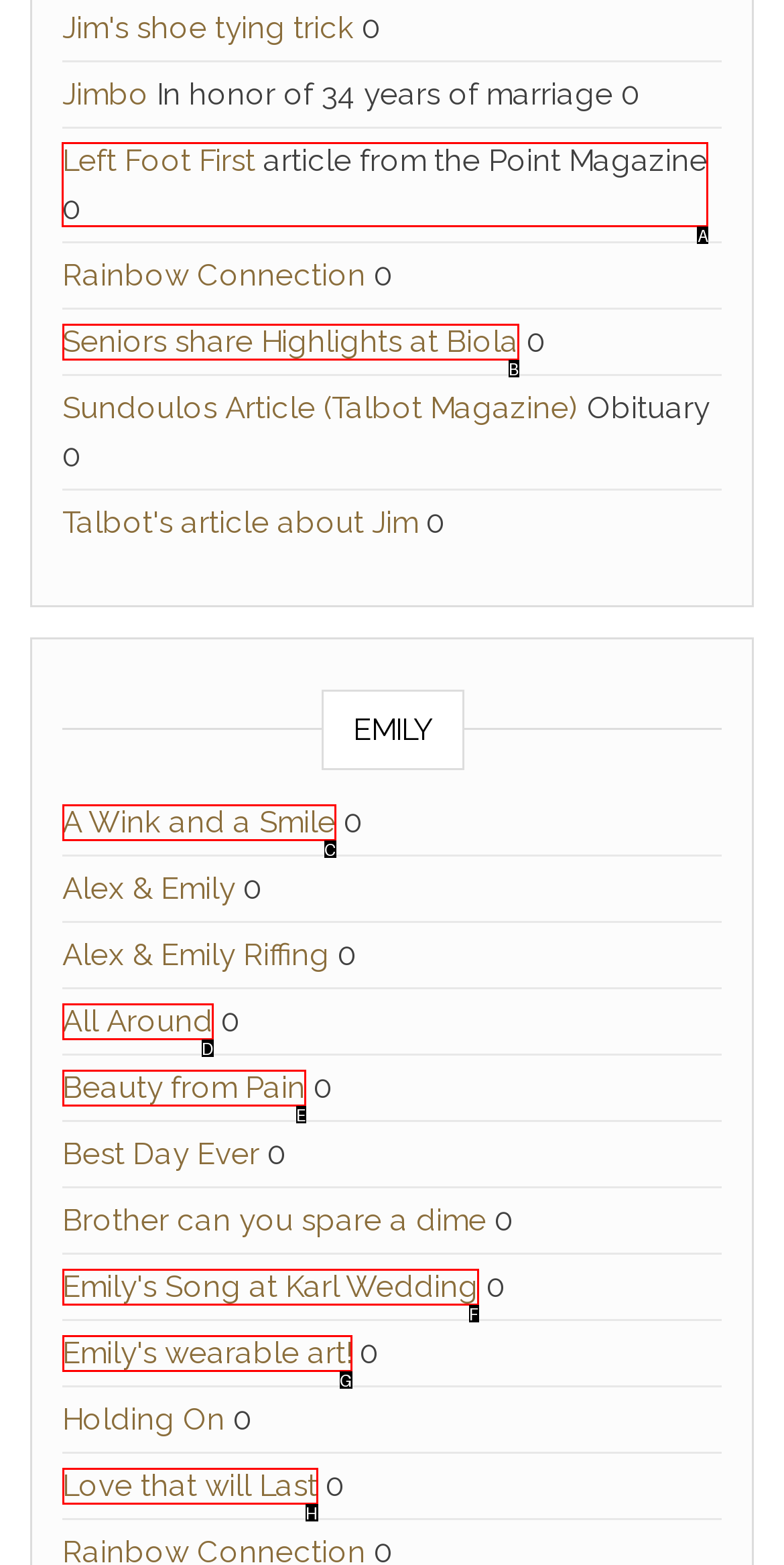Select the option I need to click to accomplish this task: Read the article from the Point Magazine
Provide the letter of the selected choice from the given options.

A